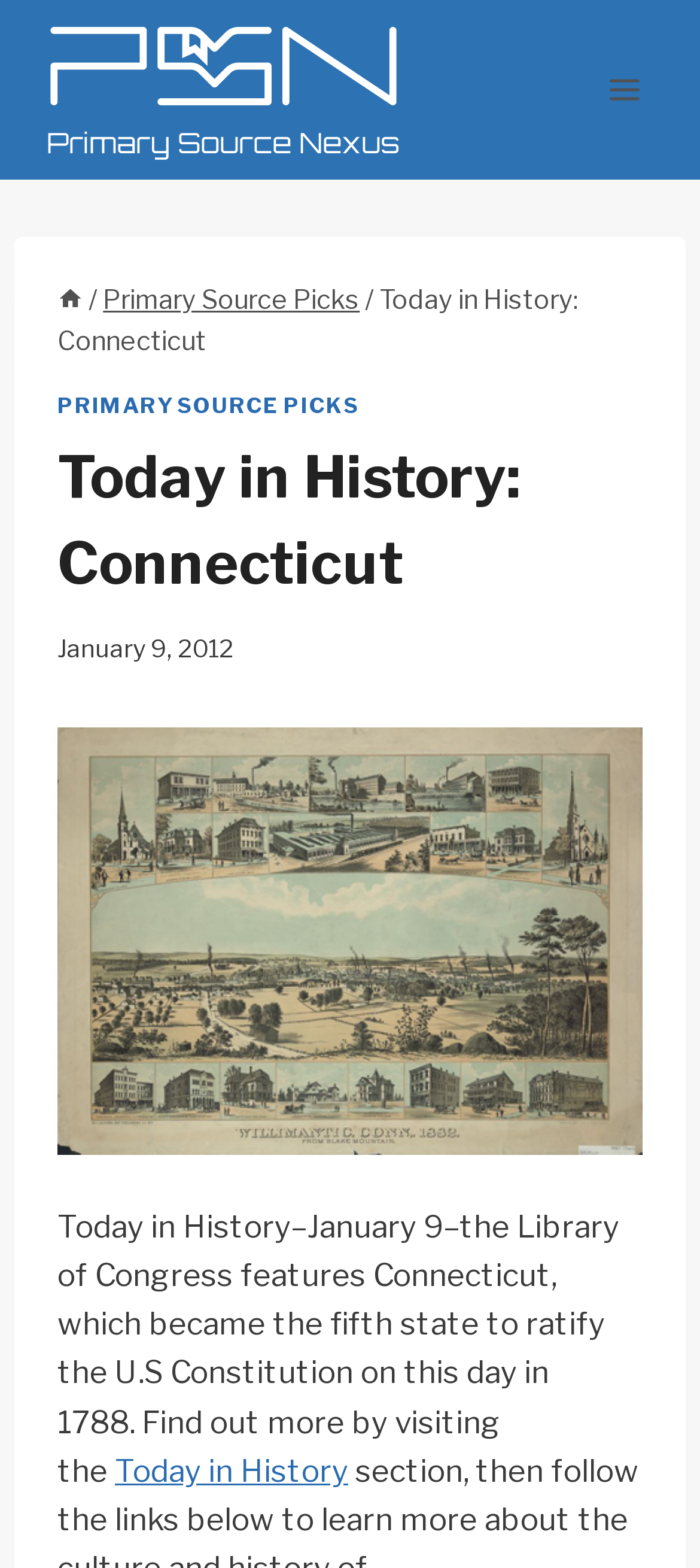Determine the bounding box for the UI element that matches this description: "Home".

[0.082, 0.181, 0.119, 0.202]